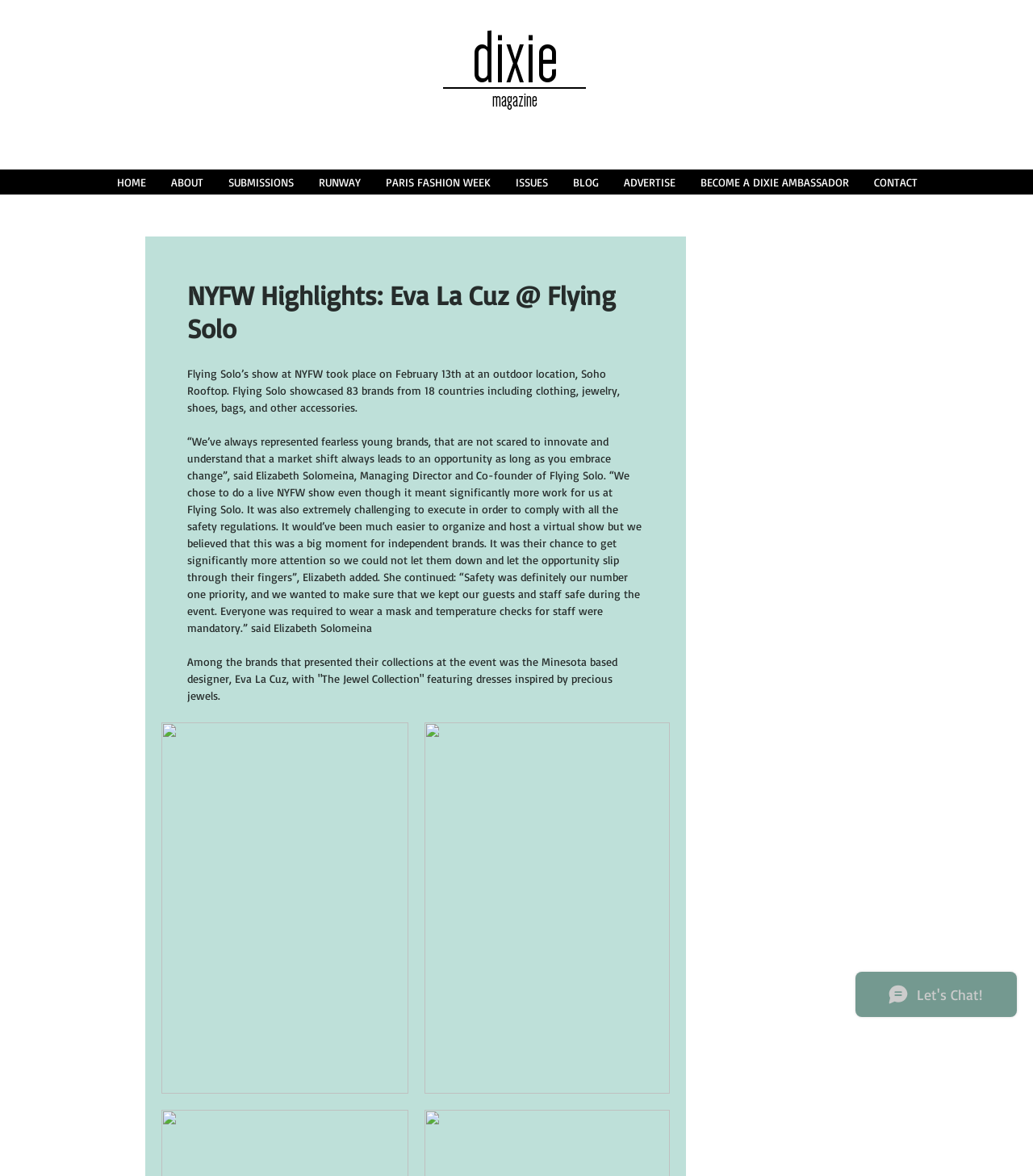Show the bounding box coordinates of the element that should be clicked to complete the task: "Read about Flying Solo's show at NYFW".

[0.181, 0.311, 0.603, 0.352]